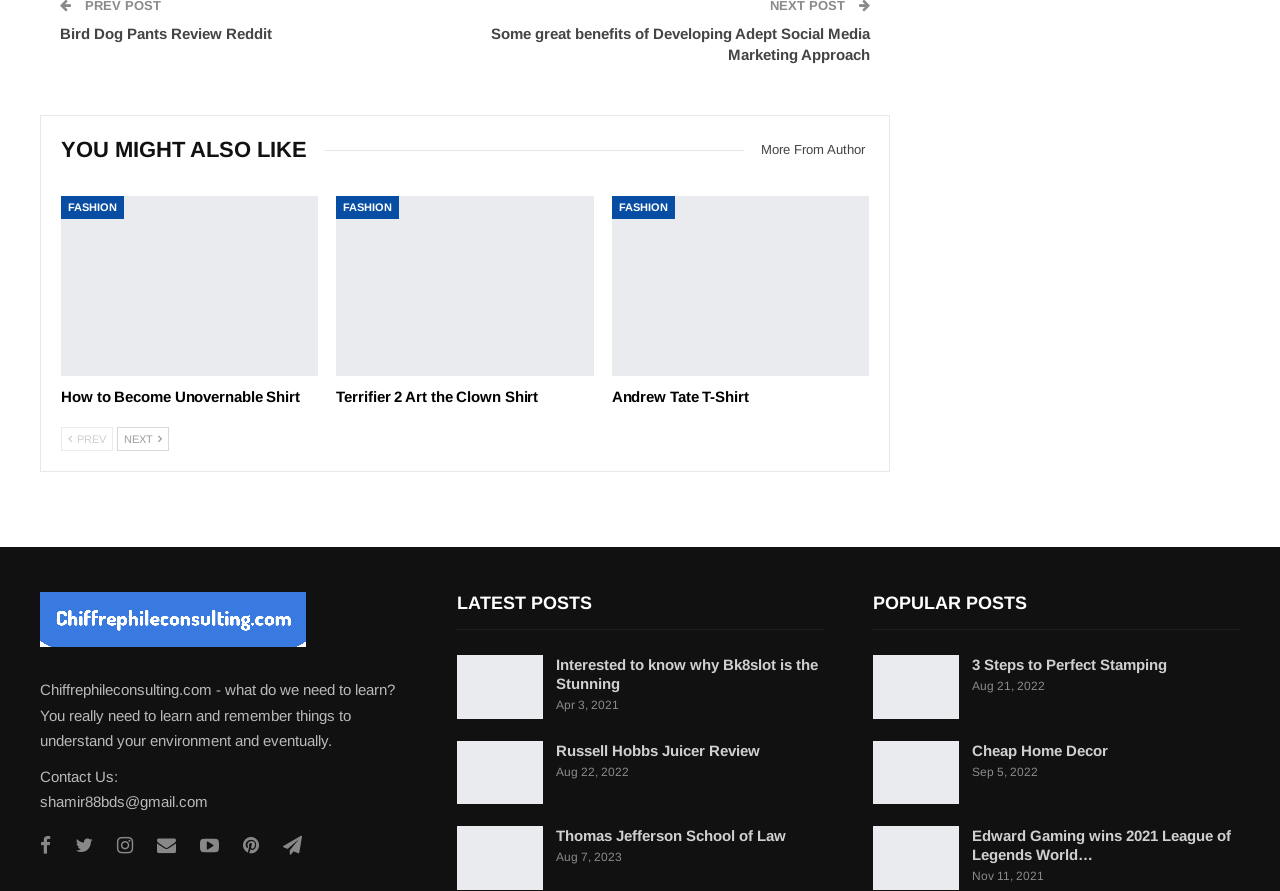Locate the bounding box of the UI element described in the following text: "Cheap Home Decor".

[0.76, 0.833, 0.866, 0.852]